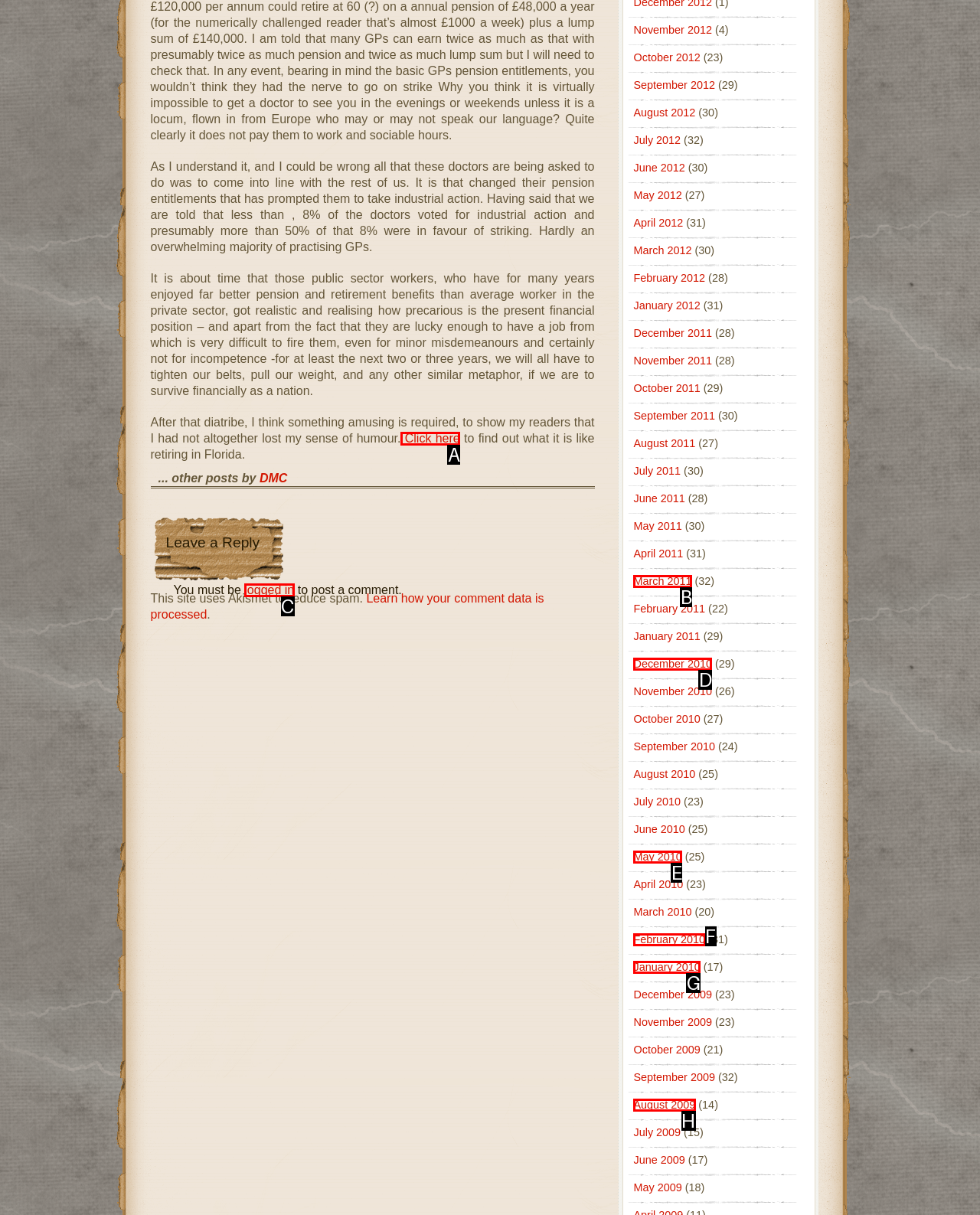Choose the option that best matches the element: Normal BG queue times
Respond with the letter of the correct option.

None